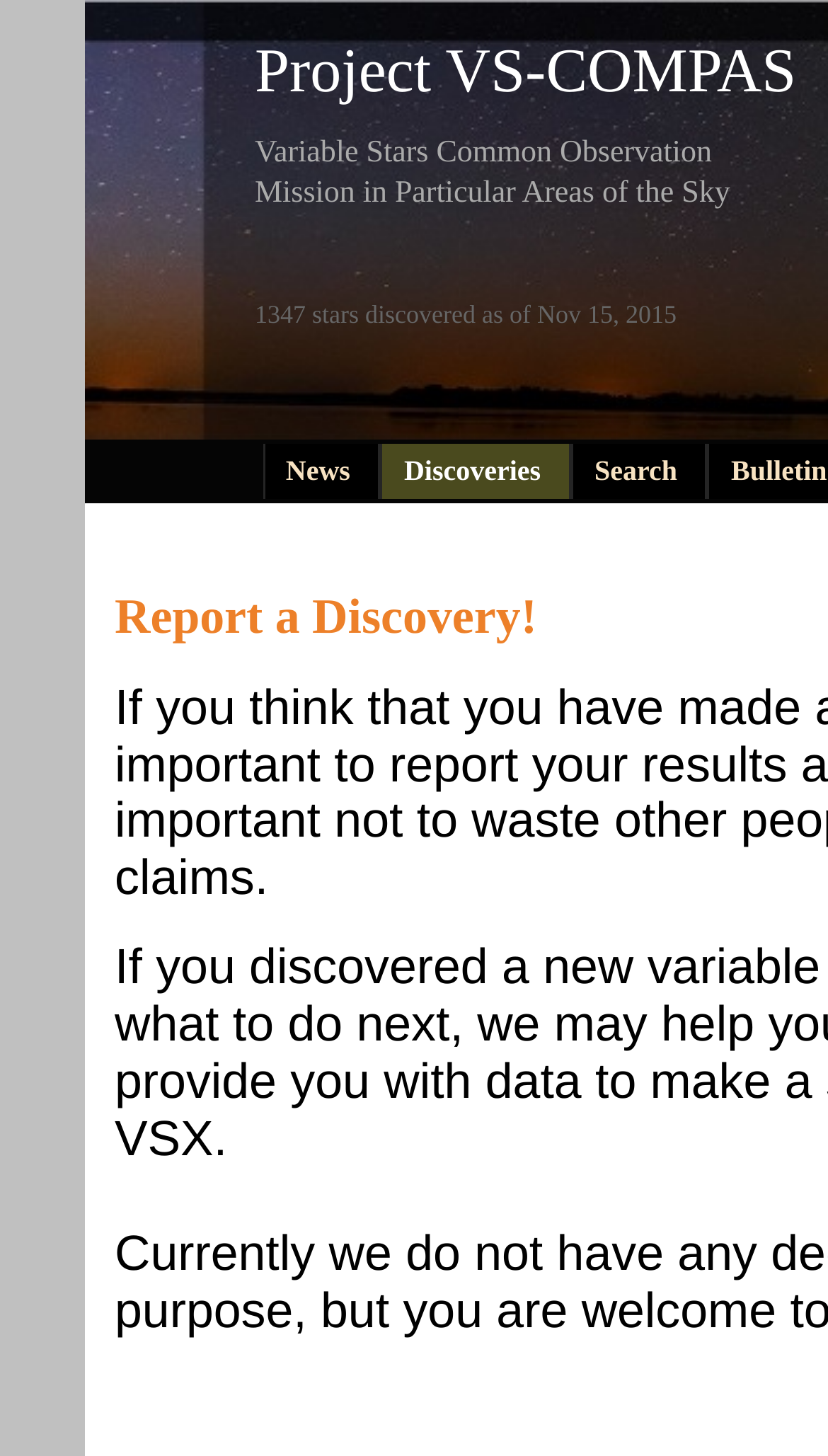Determine the bounding box coordinates for the UI element matching this description: "News".

[0.345, 0.312, 0.432, 0.334]